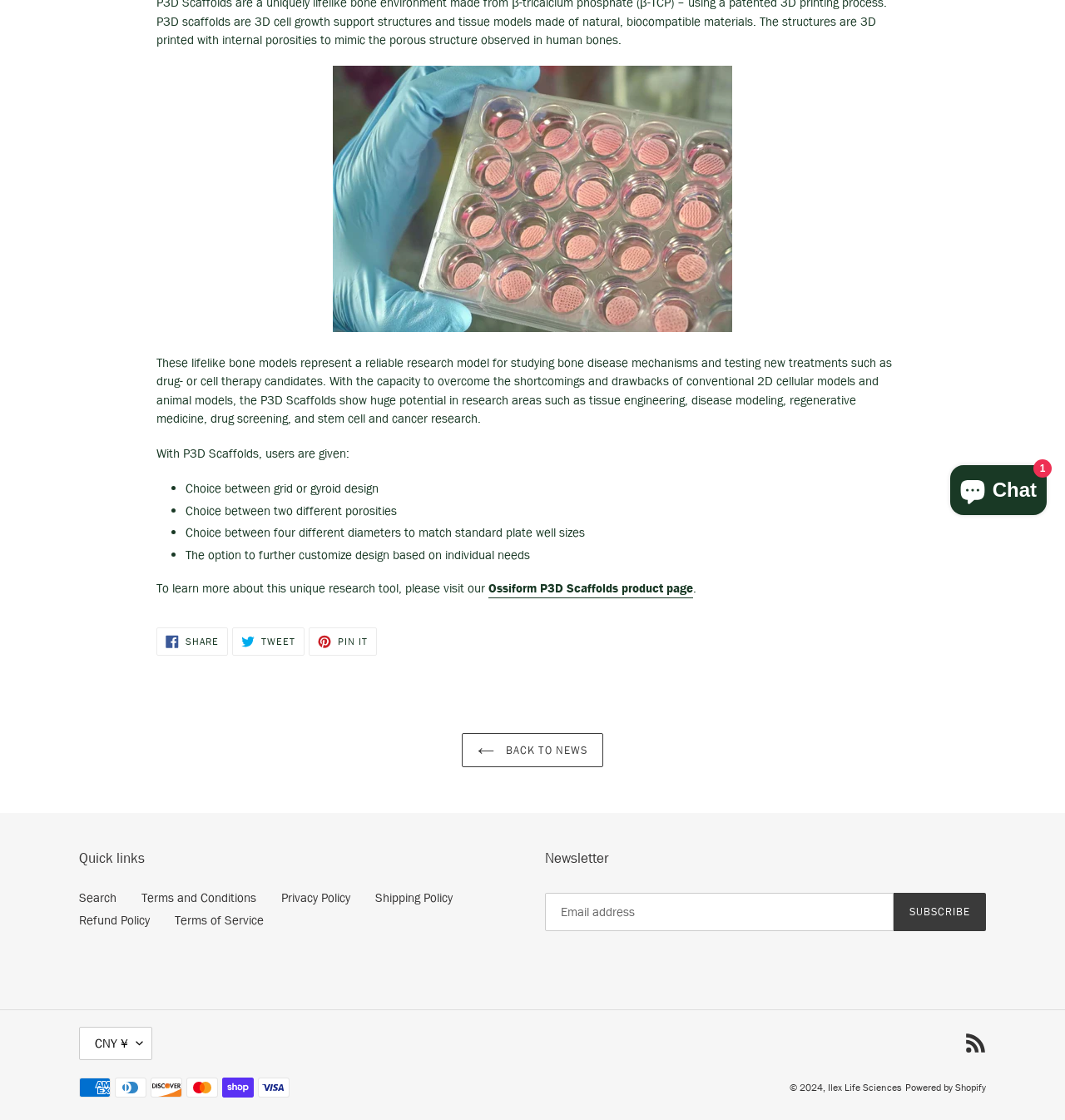Please find the bounding box coordinates (top-left x, top-left y, bottom-right x, bottom-right y) in the screenshot for the UI element described as follows: Ossiform P3D Scaffolds product page

[0.459, 0.518, 0.651, 0.534]